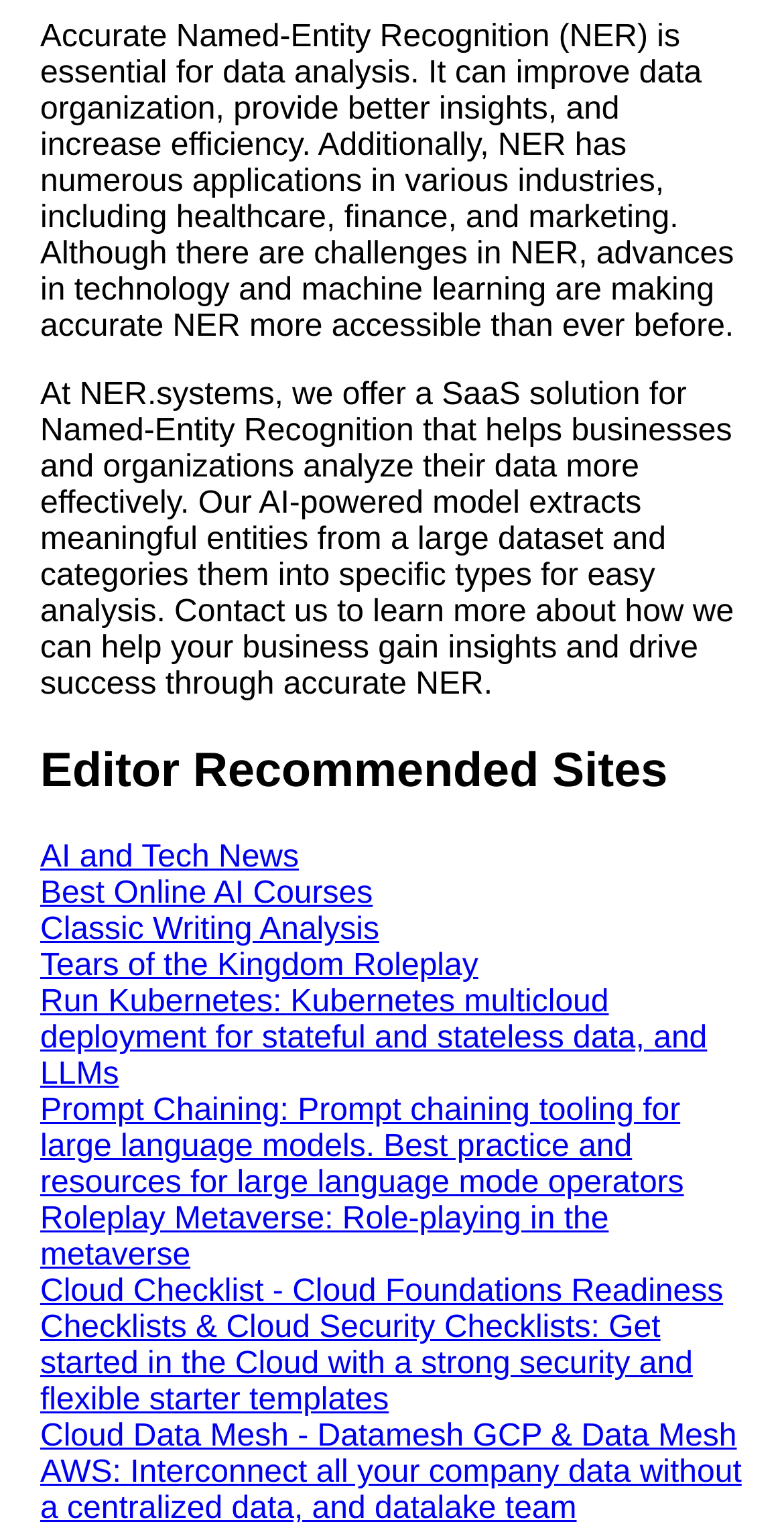What is the category of the link 'Kids Books Reading Videos'?
Your answer should be a single word or phrase derived from the screenshot.

Not specified